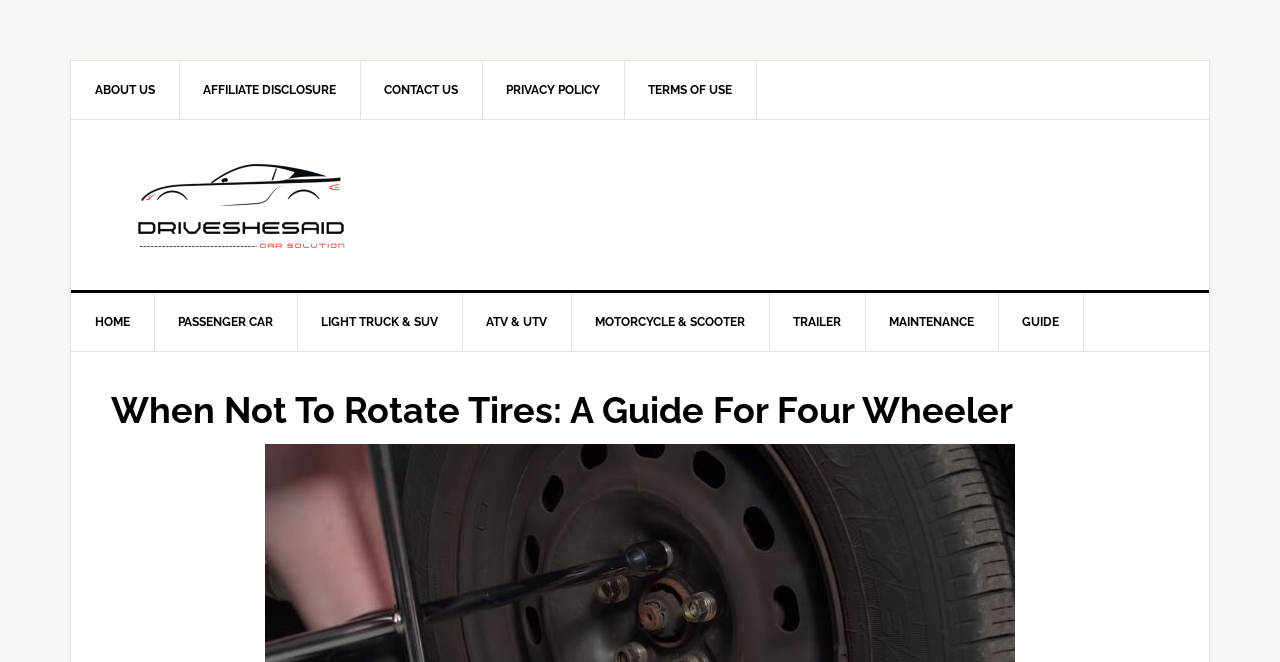Answer the following in one word or a short phrase: 
What is the text of the header in the main content area?

When Not To Rotate Tires: A Guide For Four Wheeler